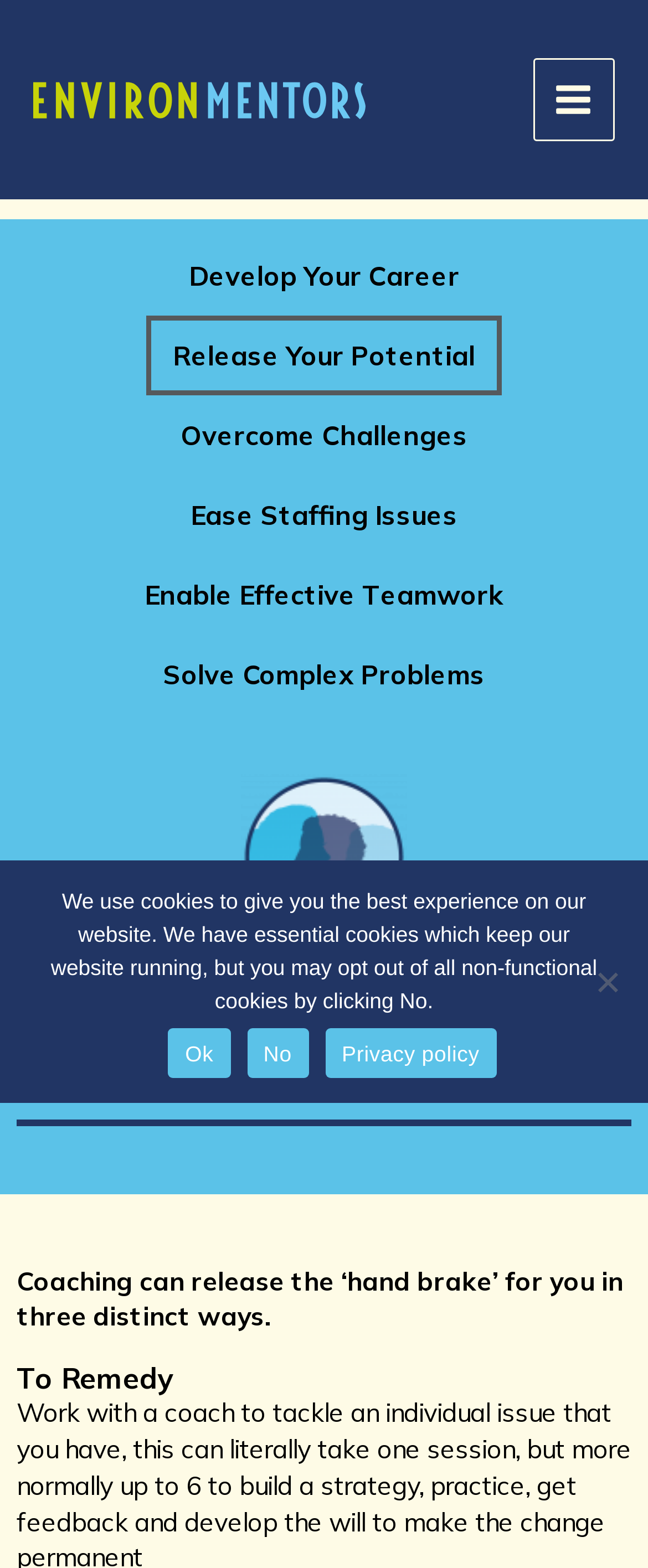Indicate the bounding box coordinates of the clickable region to achieve the following instruction: "Click the Release Your Potential link."

[0.226, 0.201, 0.774, 0.252]